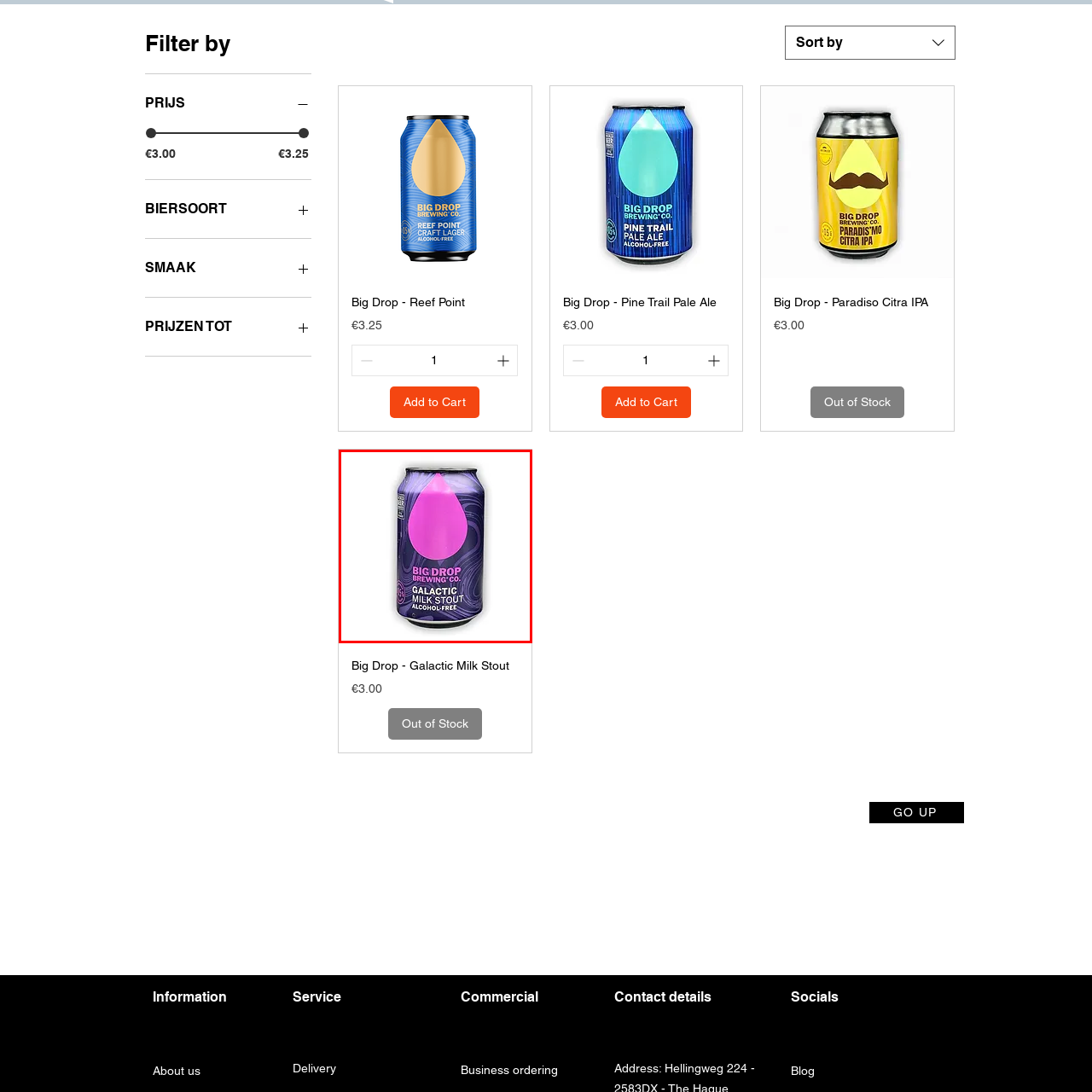Is the beer an alcoholic beverage?
Inspect the image within the red bounding box and answer the question in detail.

The caption highlights that the beer is 'ALCOHOL-FREE,' which implies that it does not contain alcohol, making it a non-alcoholic alternative.